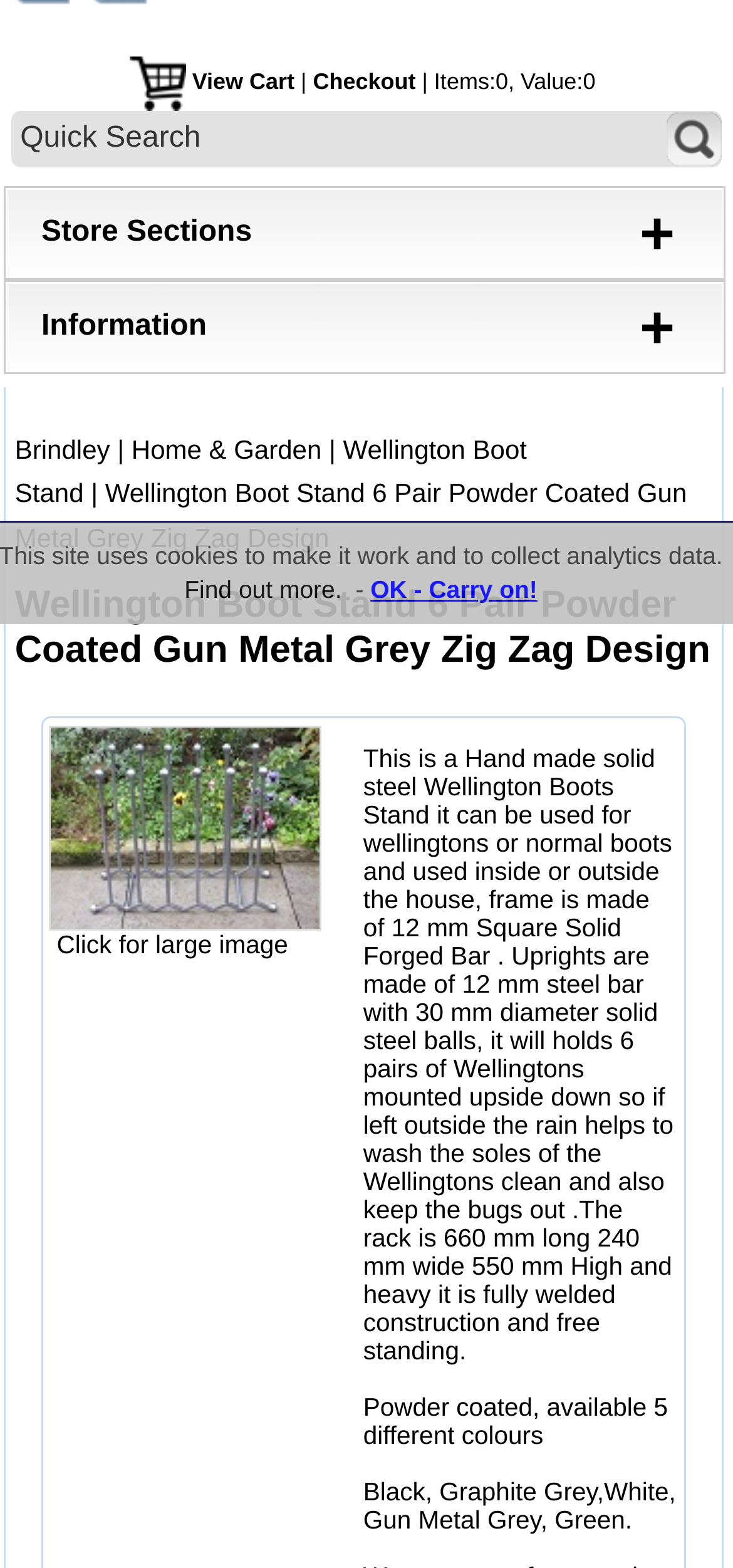Provide the bounding box coordinates in the format (top-left x, top-left y, bottom-right x, bottom-right y). All values are floating point numbers between 0 and 1. Determine the bounding box coordinate of the UI element described as: Checkout

[0.427, 0.044, 0.567, 0.06]